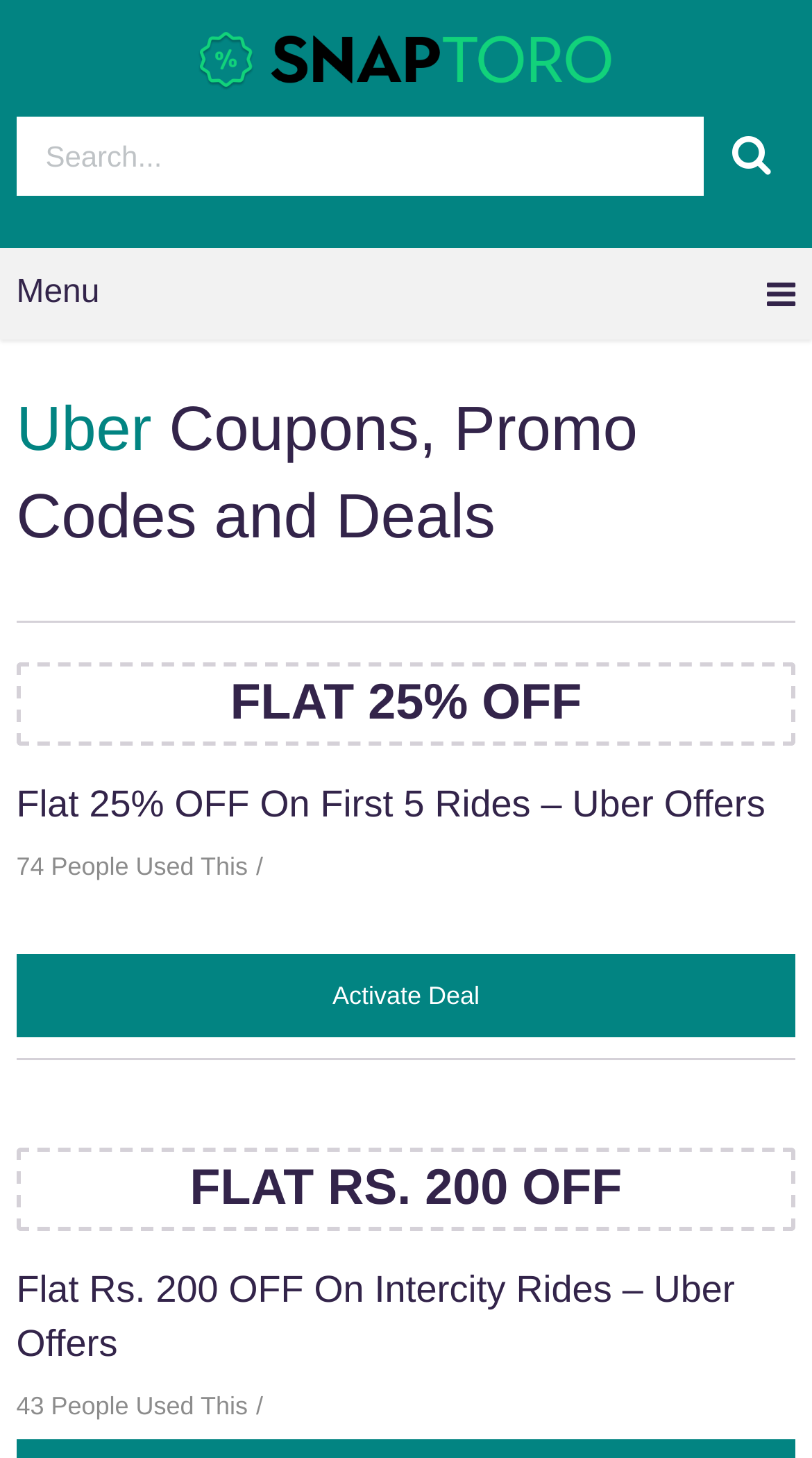Write a detailed summary of the webpage, including text, images, and layout.

The webpage is about Uber promo codes, coupons, and deals, with a focus on SnapToro. At the top, there is a heading with the text "SnapToro" and an image with the same name, taking up most of the width. Below this, there is a search bar with a placeholder text "Search..." and a button with a magnifying glass icon.

To the right of the search bar, there is a menu button with a dropdown icon. Below this, there is a heading that reads "Uber Coupons, Promo Codes and Deals". 

The main content of the page is an article section that takes up most of the page's width. It contains several deals and promo codes, each with a heading, a link to activate the deal, and a description. The first deal is "Flat 25% OFF On First 5 Rides – Uber Offers" with a link to activate it, and a note that 74 people have used this deal. 

Below this, there is another deal, "Flat Rs. 200 OFF On Intercity Rides – Uber Offers", with a link to activate it, and a note that 43 people have used this deal. There are likely more deals listed below, but they are not shown in the provided accessibility tree.